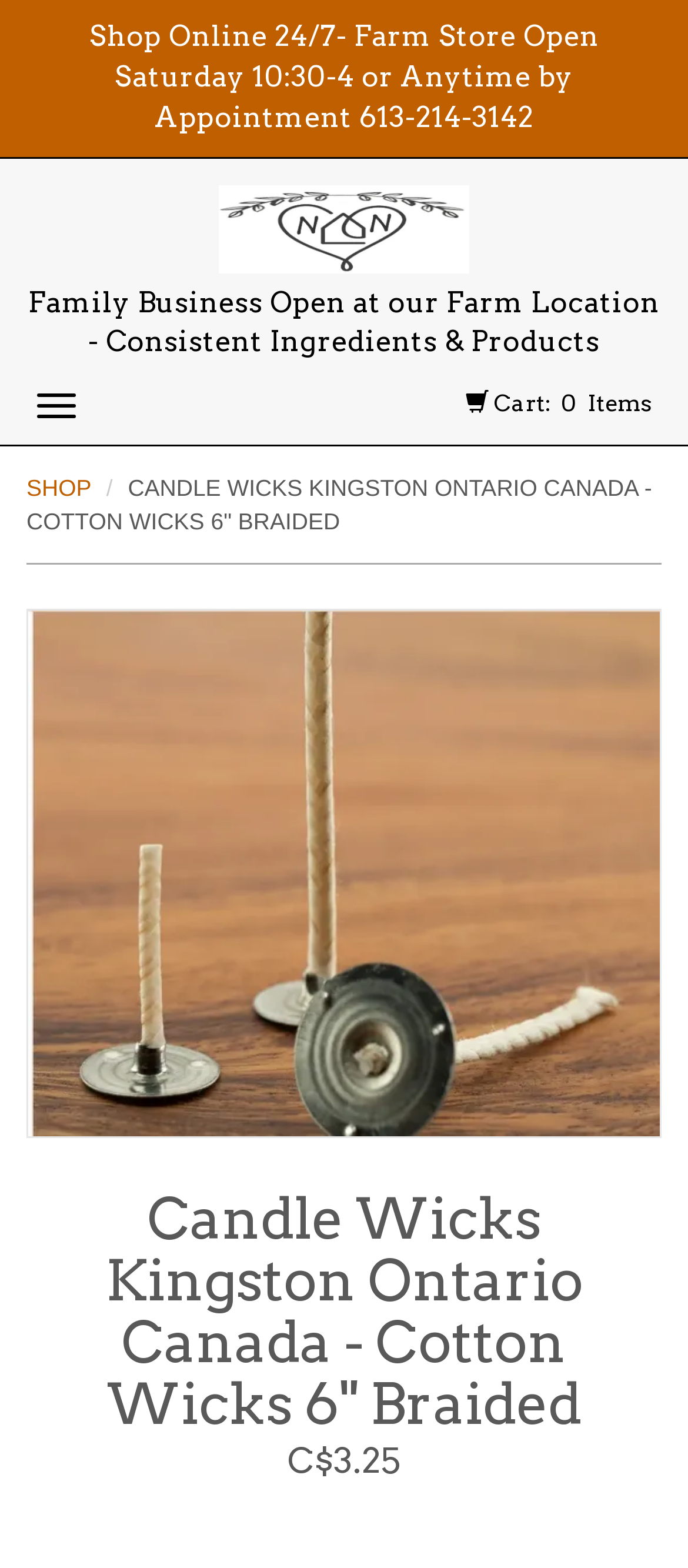Find the bounding box coordinates for the HTML element described in this sentence: "Shop". Provide the coordinates as four float numbers between 0 and 1, in the format [left, top, right, bottom].

[0.038, 0.303, 0.132, 0.32]